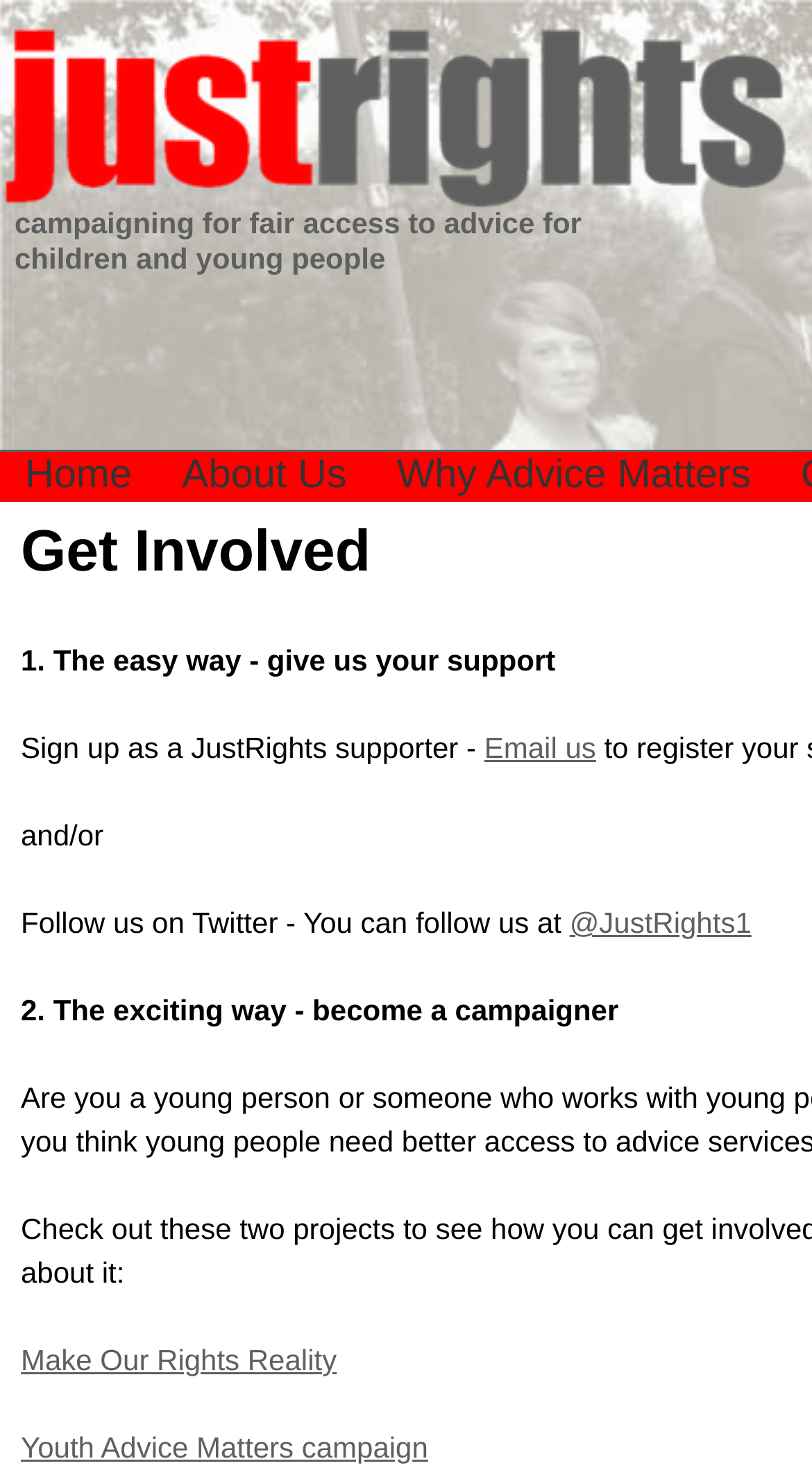Refer to the image and offer a detailed explanation in response to the question: What is the name of the Twitter handle for Just Rights?

The Twitter handle for Just Rights is provided on the webpage as '@JustRights1', which users can follow to stay updated on the campaign.